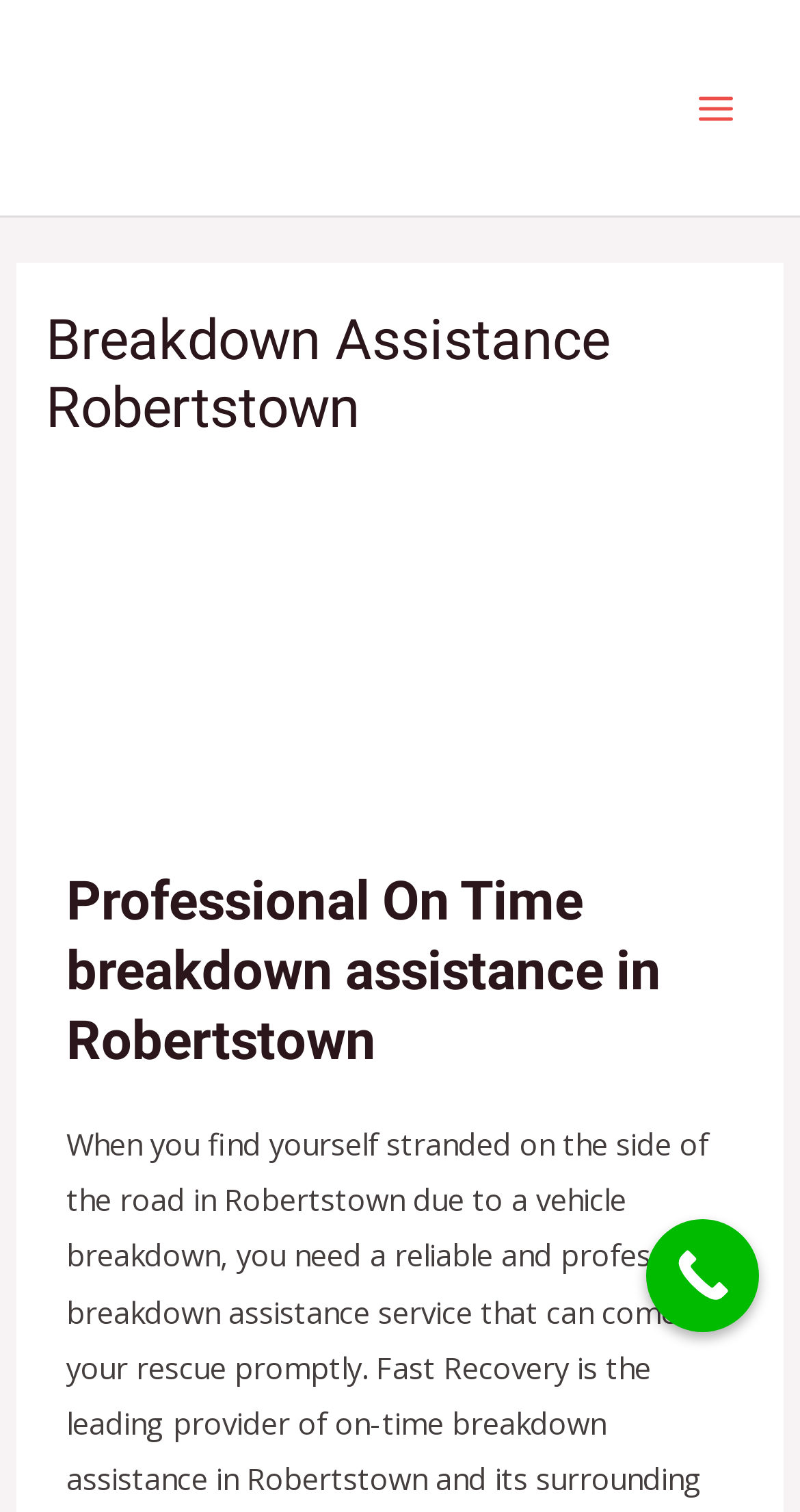Give a one-word or one-phrase response to the question:
What is the focus of the breakdown assistance service?

Robertstown